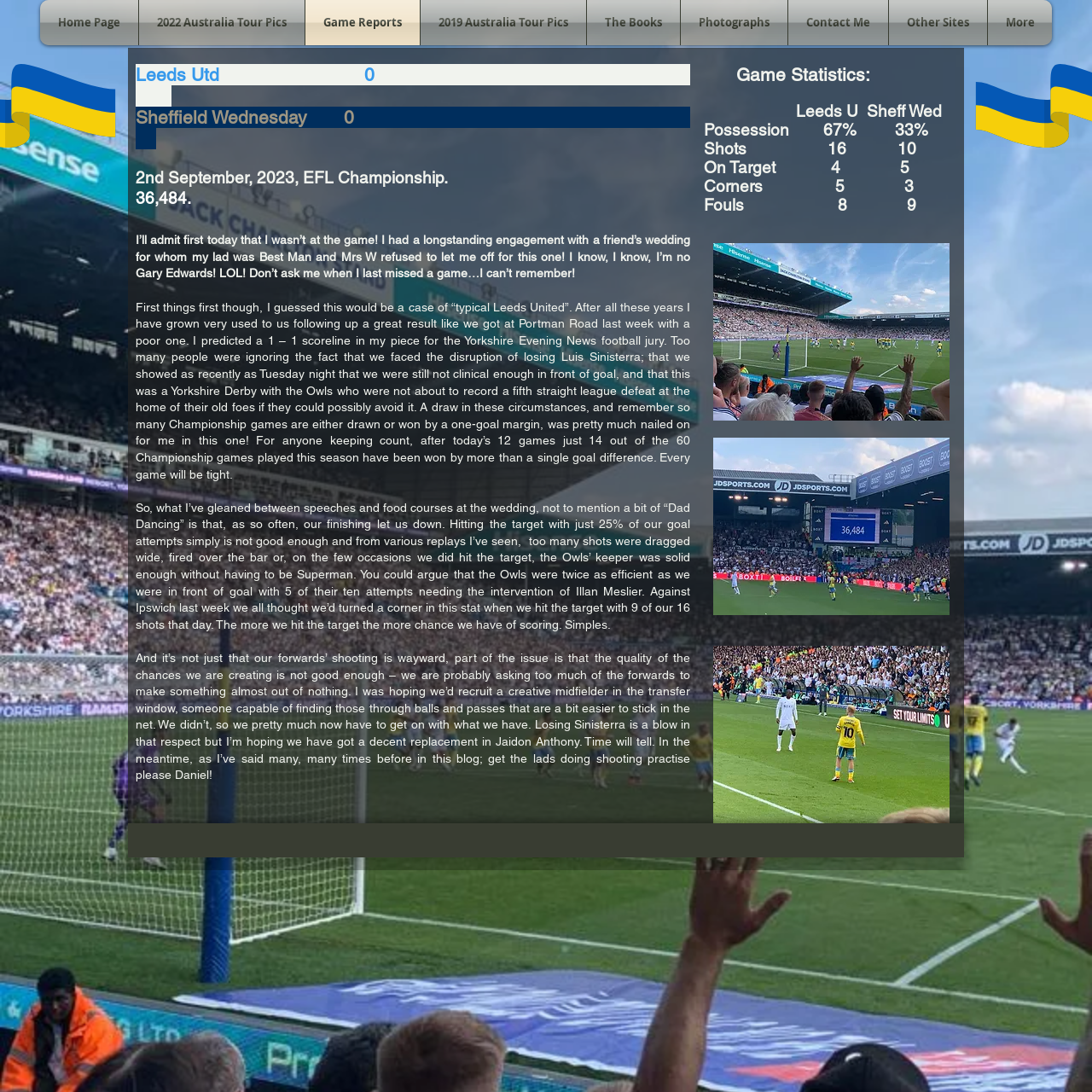What is the score of the Leeds Utd vs Sheffield Wednesday game?
Please respond to the question with a detailed and informative answer.

The score of the game is mentioned in the text as 'Leeds Utd 0 Sheff Wed 0'. This is a Yorkshire Derby game played on 2nd September 2023, and the score is a draw.